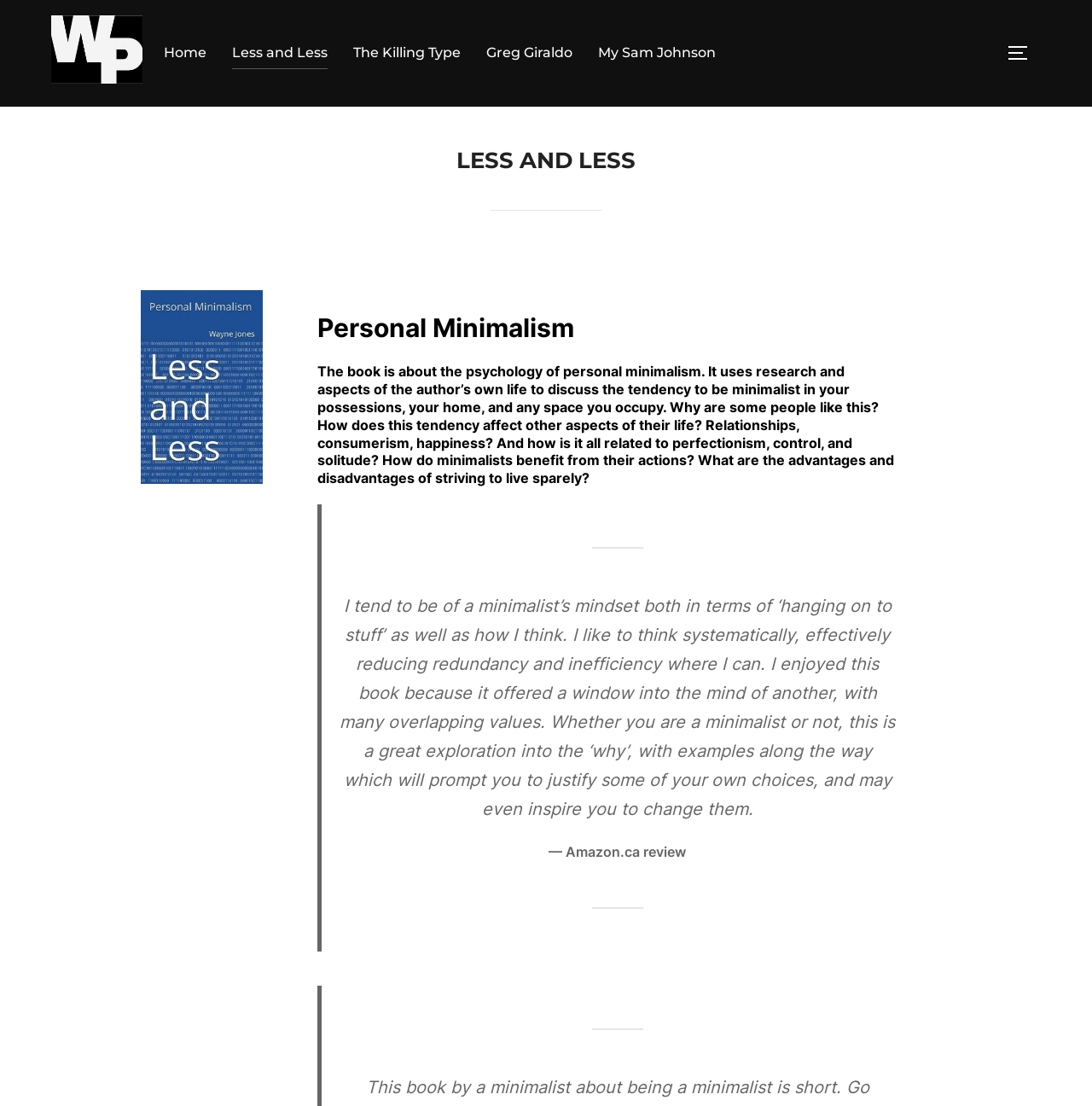How many links are in the top horizontal menu?
From the image, provide a succinct answer in one word or a short phrase.

5